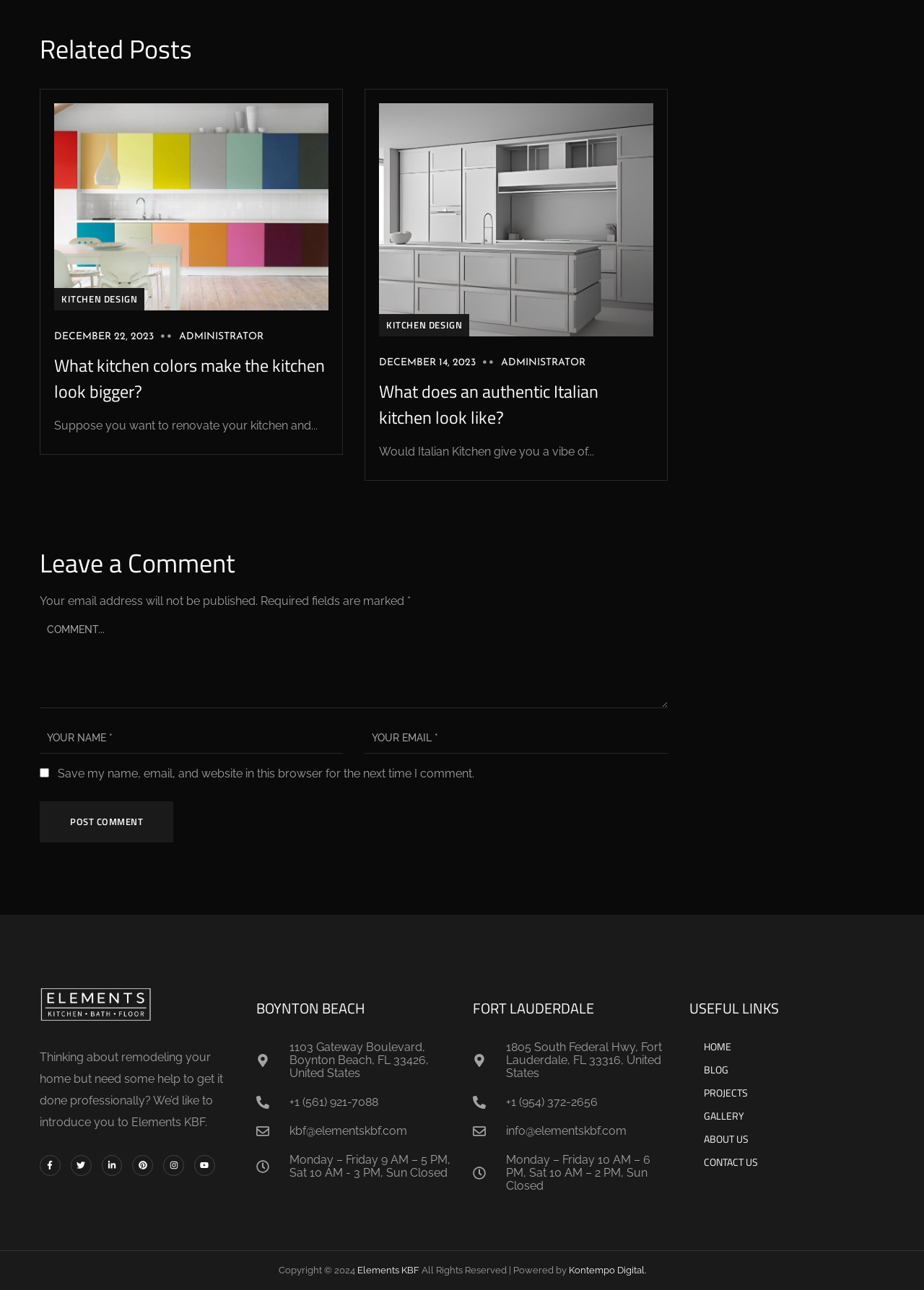Predict the bounding box coordinates of the area that should be clicked to accomplish the following instruction: "Click on 'kitchen cabinet colors'". The bounding box coordinates should consist of four float numbers between 0 and 1, i.e., [left, top, right, bottom].

[0.059, 0.154, 0.355, 0.165]